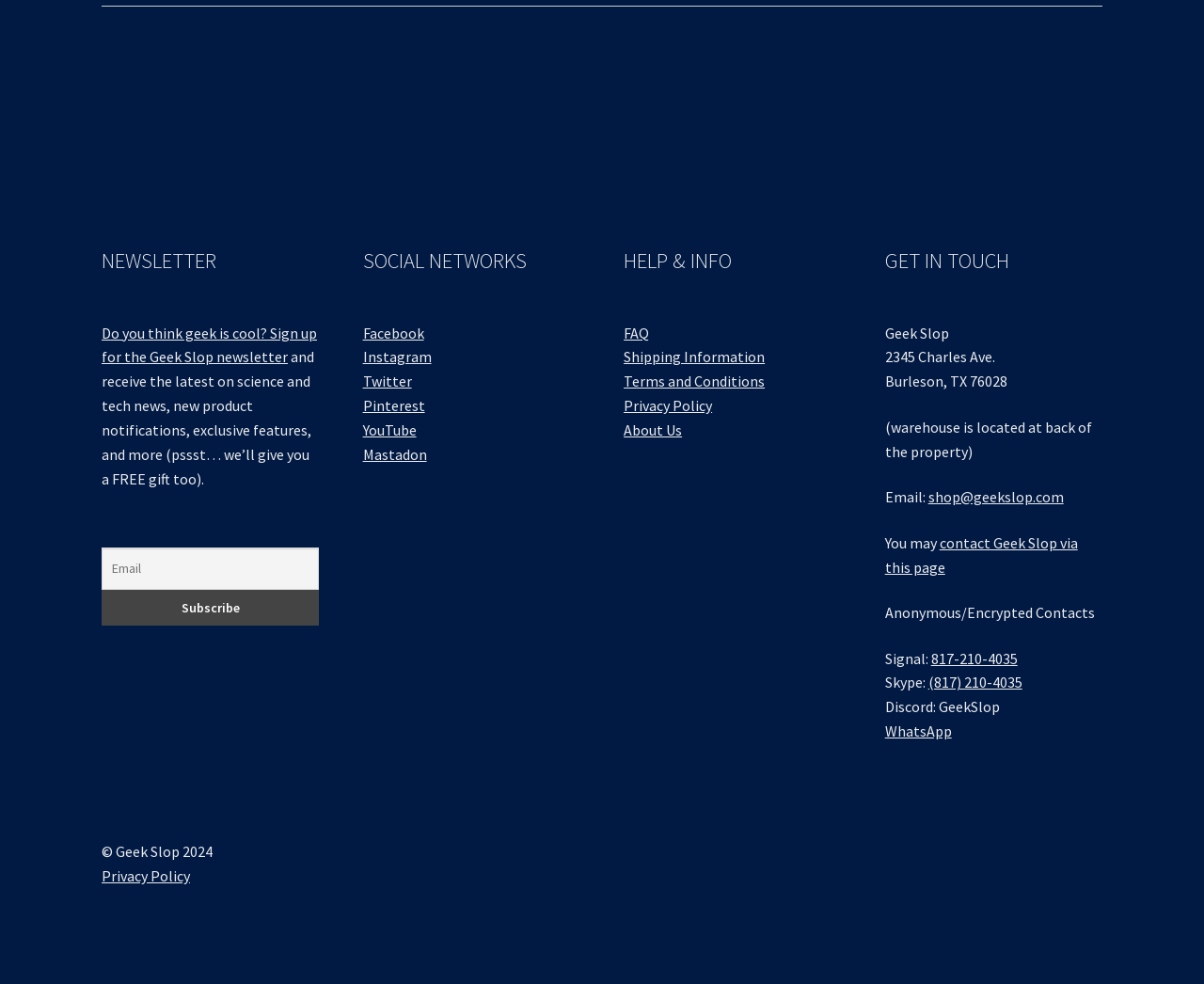Kindly determine the bounding box coordinates of the area that needs to be clicked to fulfill this instruction: "Sign up for the Geek Slop newsletter".

[0.084, 0.328, 0.263, 0.372]